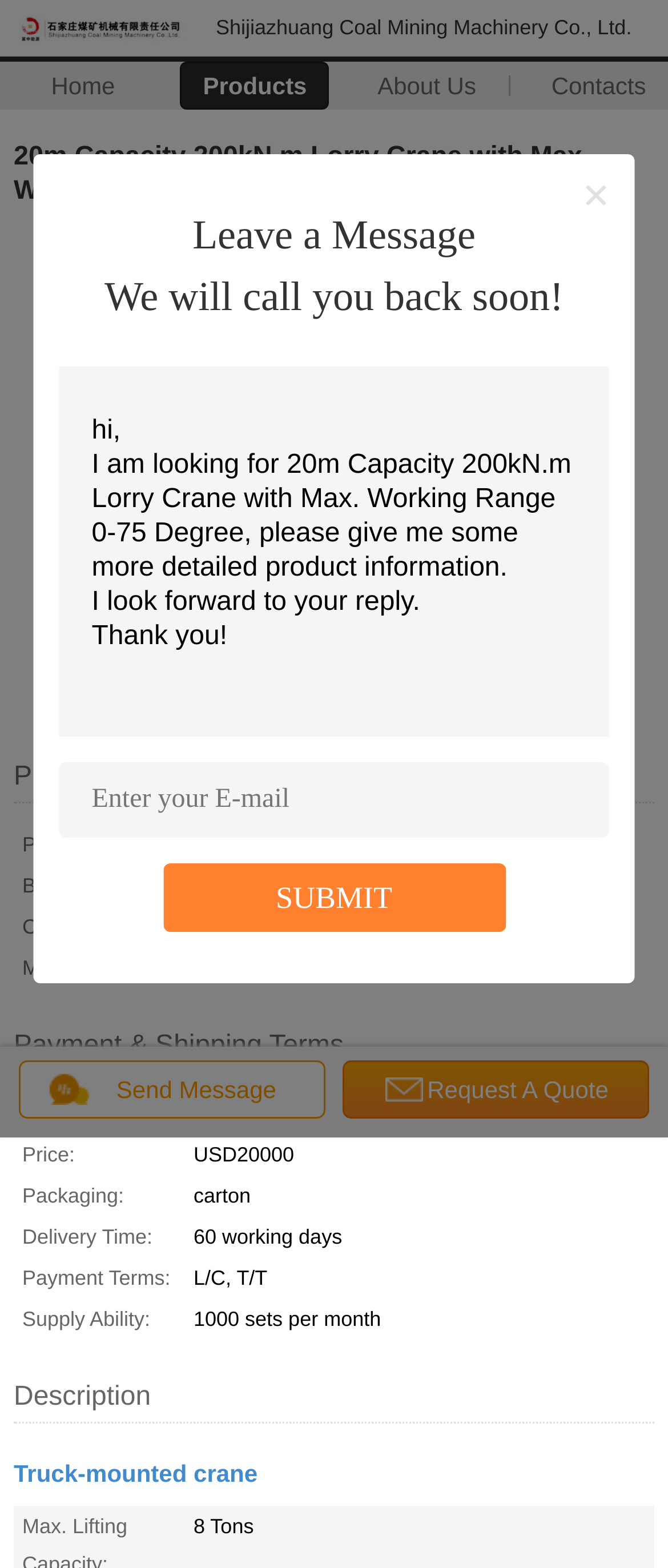Please identify the bounding box coordinates of the element I need to click to follow this instruction: "Click the 'Get Best Price' link".

[0.062, 0.403, 0.474, 0.443]